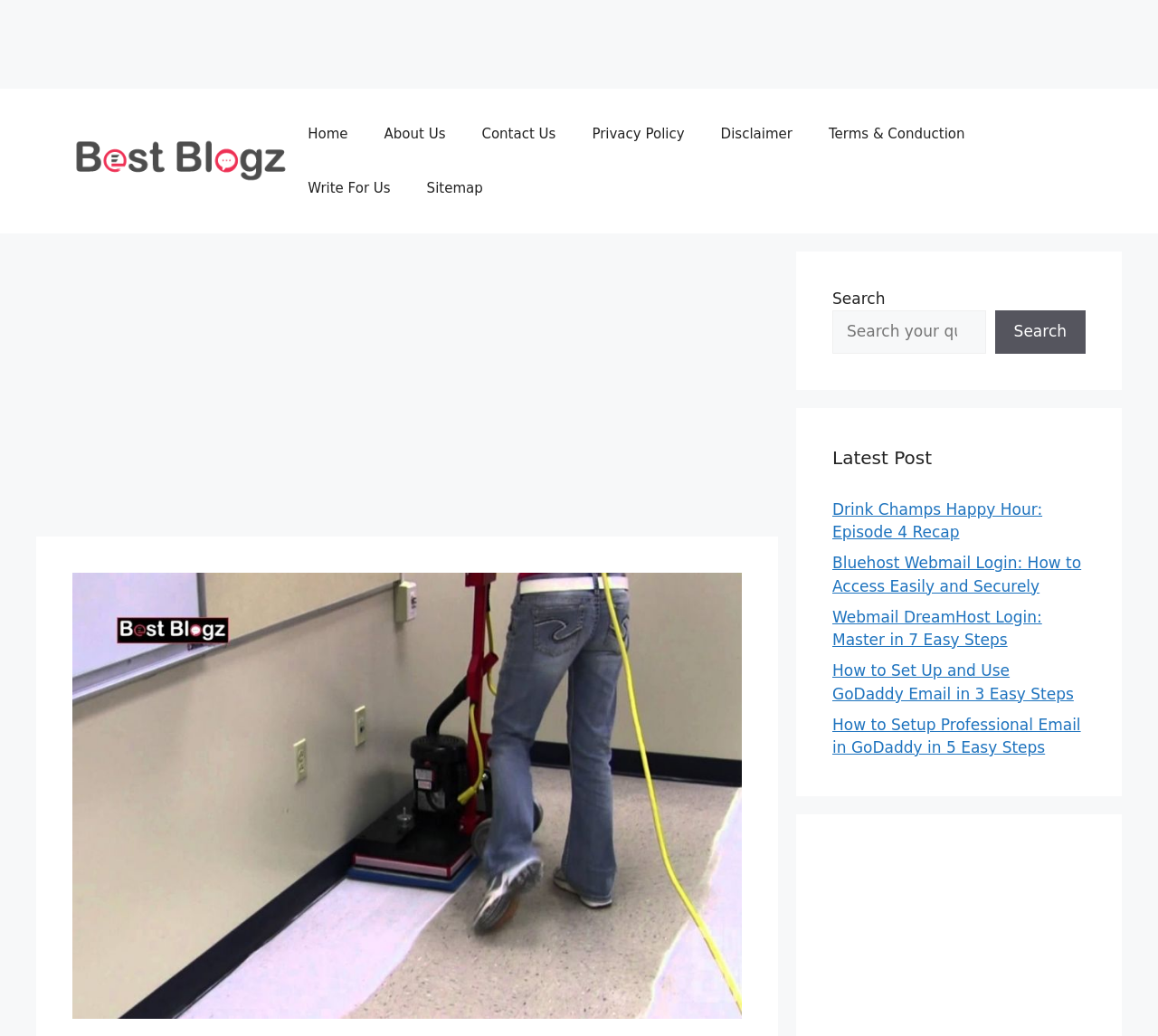Construct a comprehensive caption that outlines the webpage's structure and content.

The webpage is dedicated to health and fitness, with a focus on providing tips and resources to help users achieve their goals. At the top of the page, there is a banner with a link to the site's homepage. Below the banner, there is a primary navigation menu with links to various sections of the site, including Home, About Us, Contact Us, and more.

On the left side of the page, there are two advertisements, one above the other, taking up a significant portion of the vertical space. The top advertisement is an iframe, while the bottom one is accompanied by an image for "Cabbros Cleaning Service".

On the right side of the page, there is a search bar with a label "Search" and a search button. Below the search bar, there is a section titled "Latest Post" with a list of five article links, including "Drink Champs Happy Hour: Episode 4 Recap", "Bluehost Webmail Login: How to Access Easily and Securely", and more. These links are stacked vertically, with the most recent post at the top.

Overall, the page has a clean layout, with a clear separation between the navigation menu, advertisements, search bar, and article links. The use of headings and clear labels helps to organize the content and make it easy to navigate.